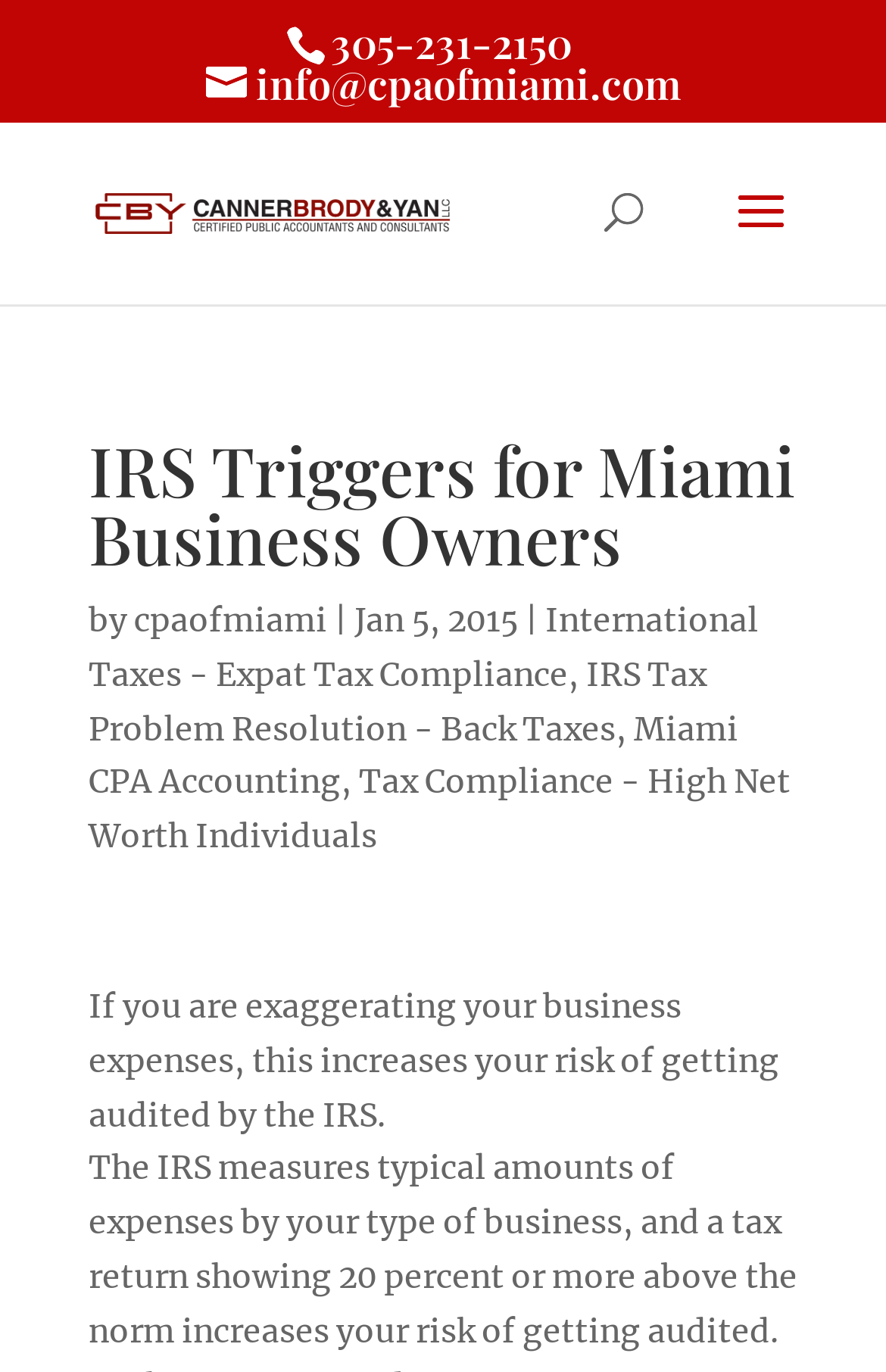Locate and extract the text of the main heading on the webpage.

IRS Triggers for Miami Business Owners